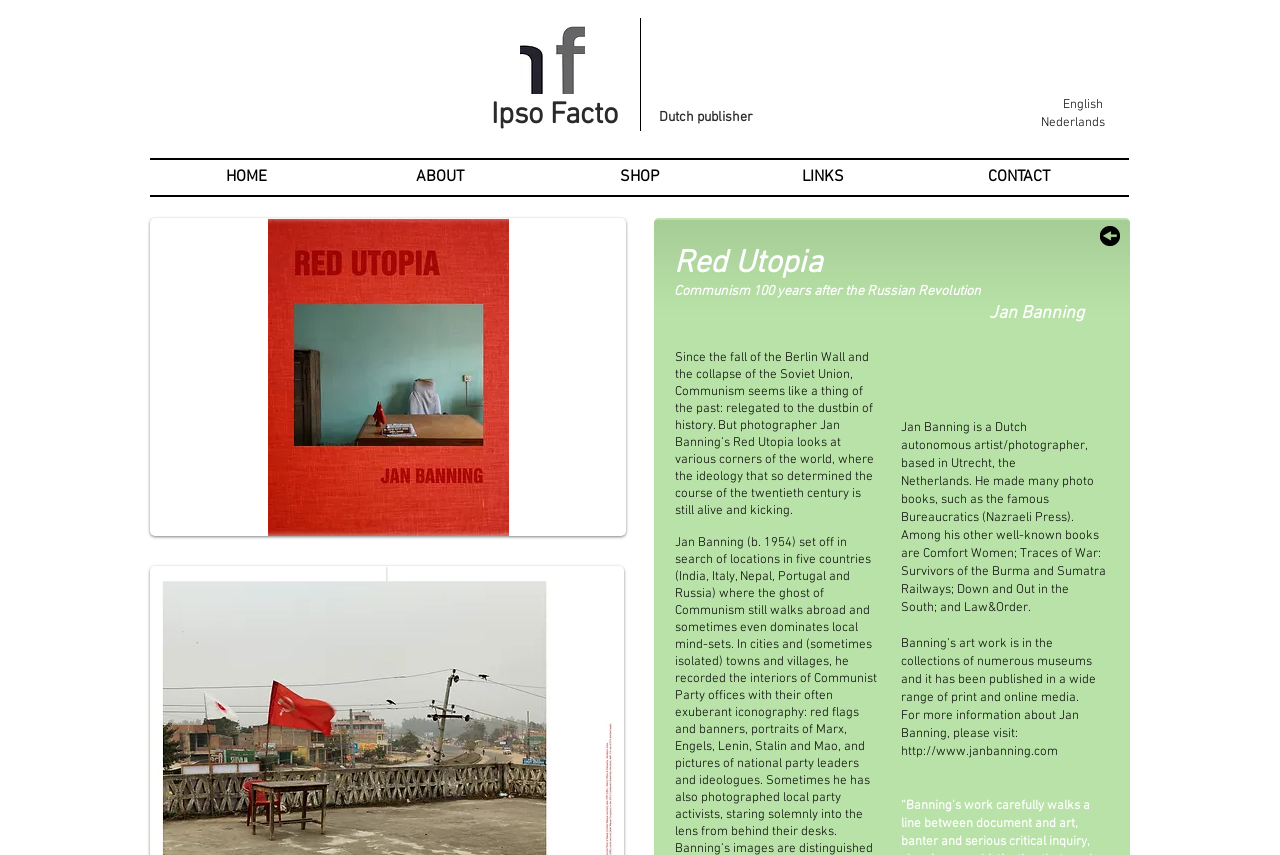Please locate the bounding box coordinates of the element that should be clicked to complete the given instruction: "Click the 'CONTACT' link".

[0.745, 0.194, 0.847, 0.22]